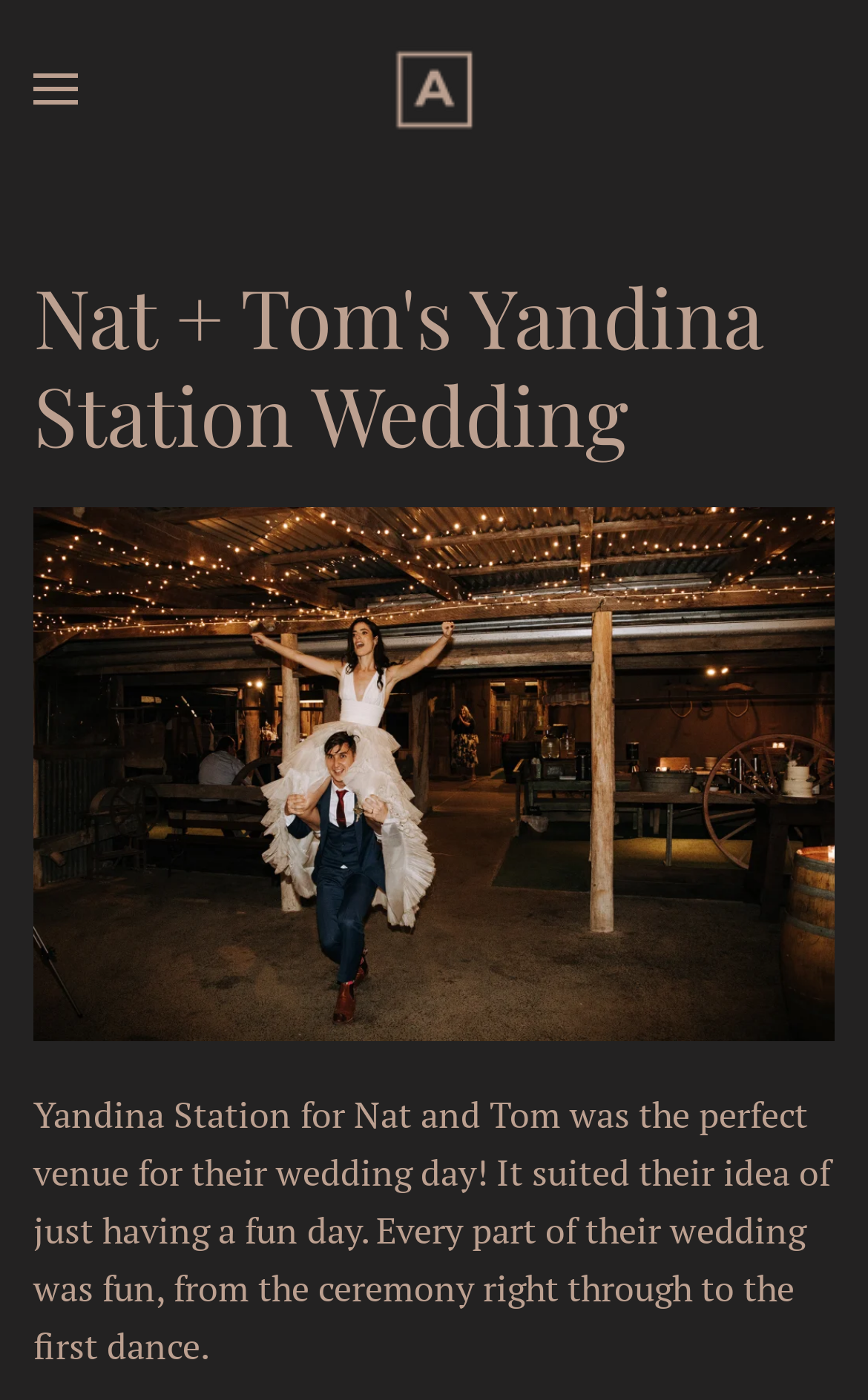Use a single word or phrase to answer this question: 
What is the tone of Nat and Tom's wedding?

Fun